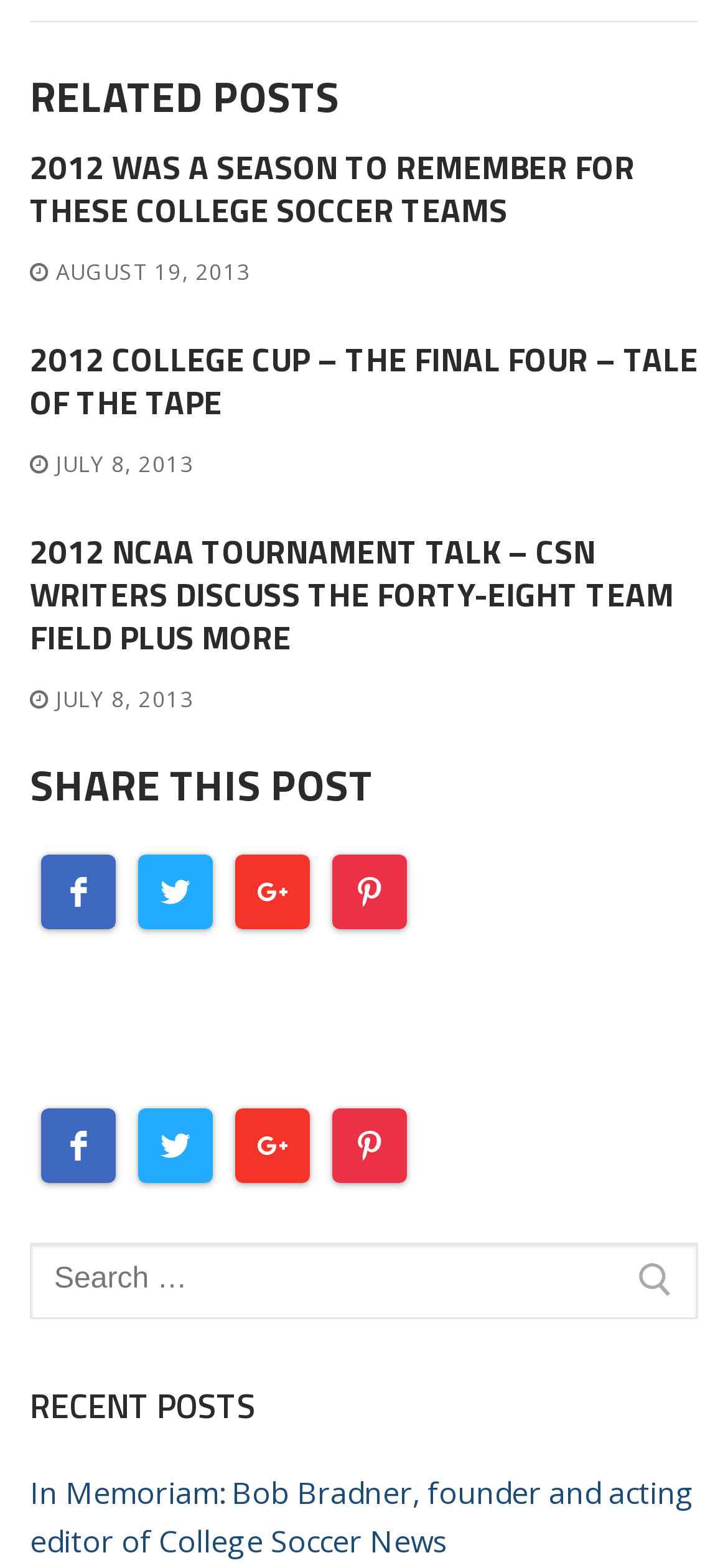Highlight the bounding box coordinates of the element you need to click to perform the following instruction: "View the image."

None